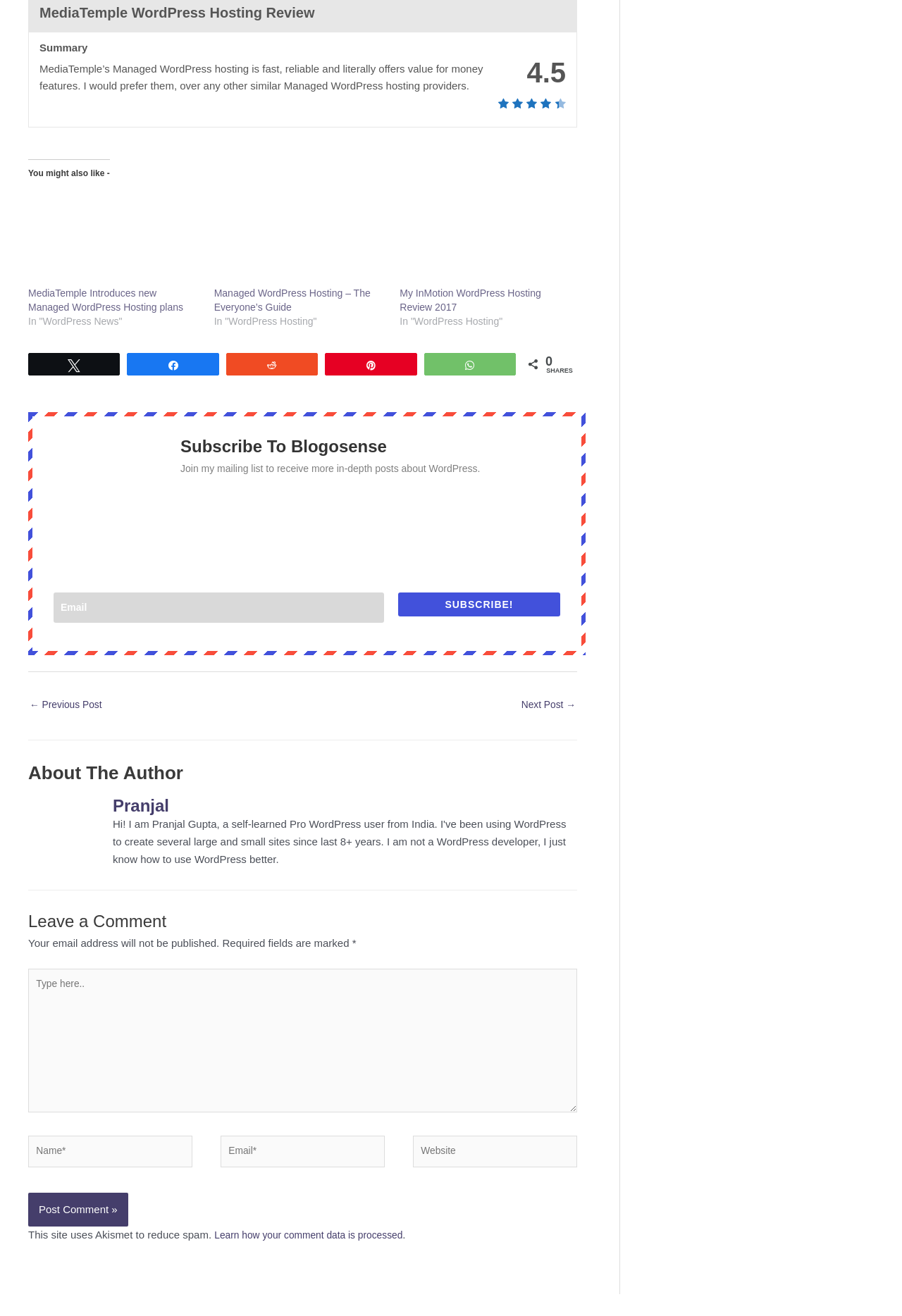Find the bounding box coordinates of the area that needs to be clicked in order to achieve the following instruction: "Type in the 'Email' field". The coordinates should be specified as four float numbers between 0 and 1, i.e., [left, top, right, bottom].

[0.059, 0.451, 0.426, 0.474]